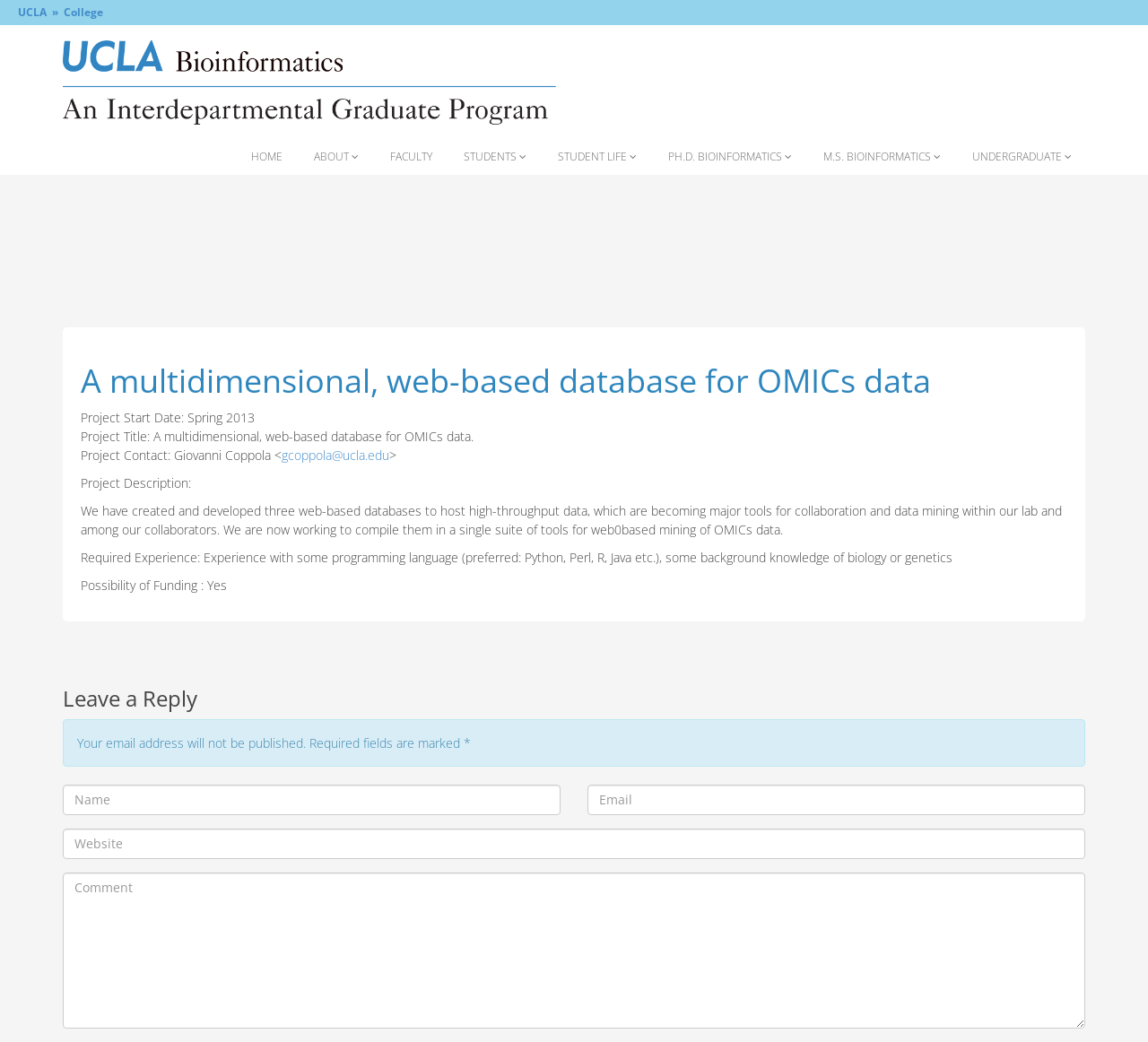Locate the bounding box coordinates of the item that should be clicked to fulfill the instruction: "Go to the HOME page".

[0.207, 0.134, 0.258, 0.168]